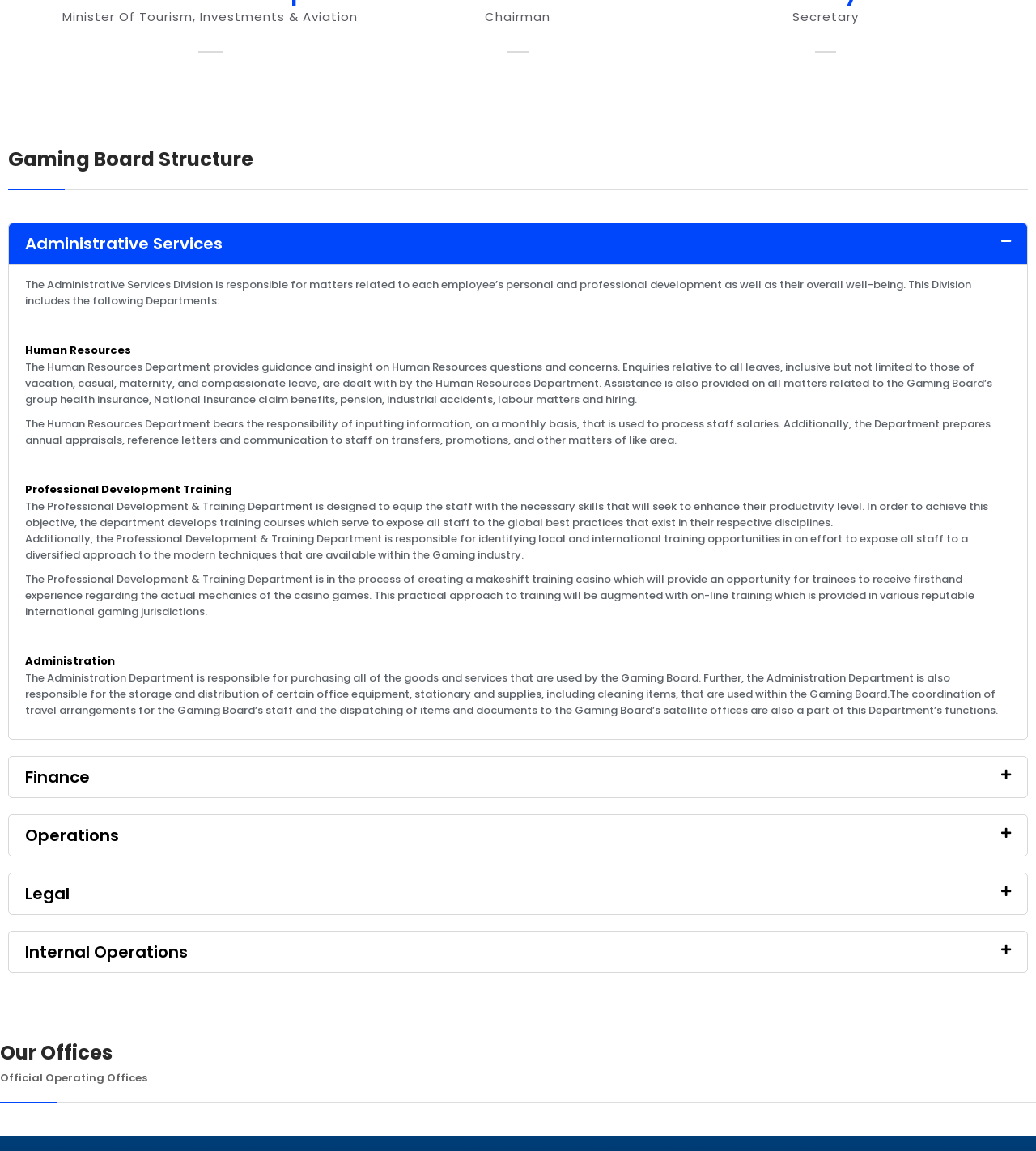Identify the bounding box for the described UI element: "Administrative Services".

[0.009, 0.194, 0.991, 0.229]